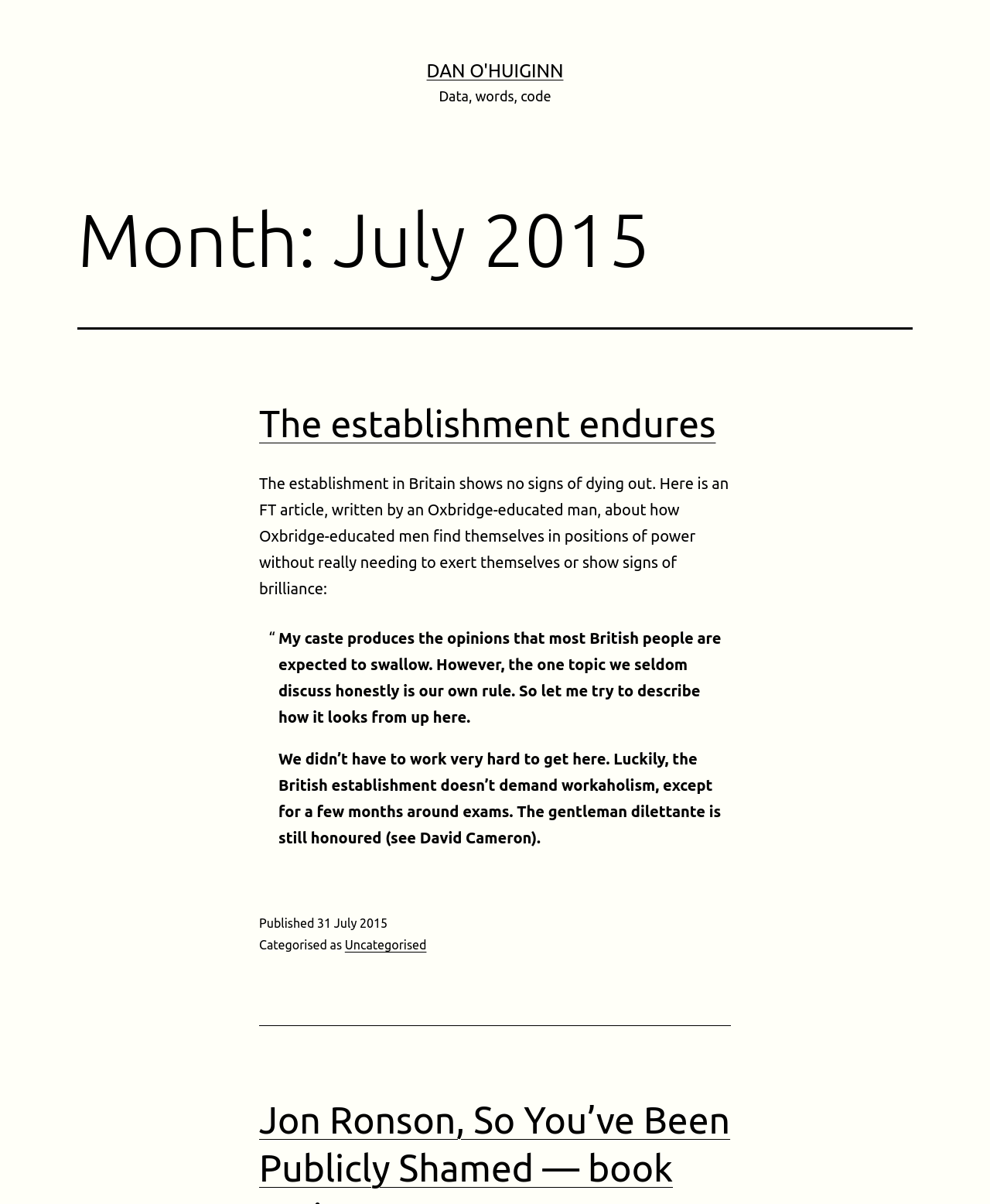What is the category of the article?
Please use the image to deliver a detailed and complete answer.

The category of the article can be found in the footer element, specifically in the link element with the text 'Uncategorised'.